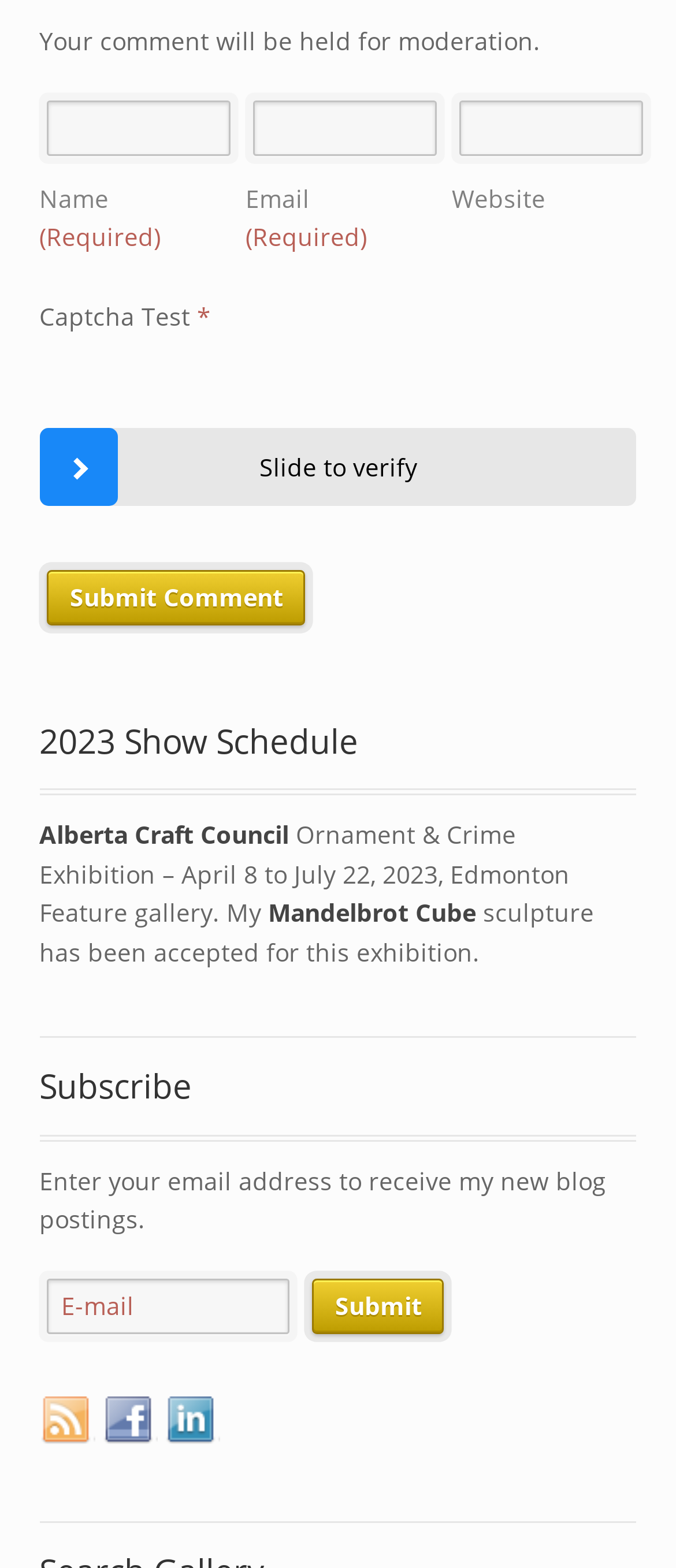Please identify the bounding box coordinates of the area that needs to be clicked to follow this instruction: "Submit a comment".

[0.07, 0.364, 0.452, 0.399]